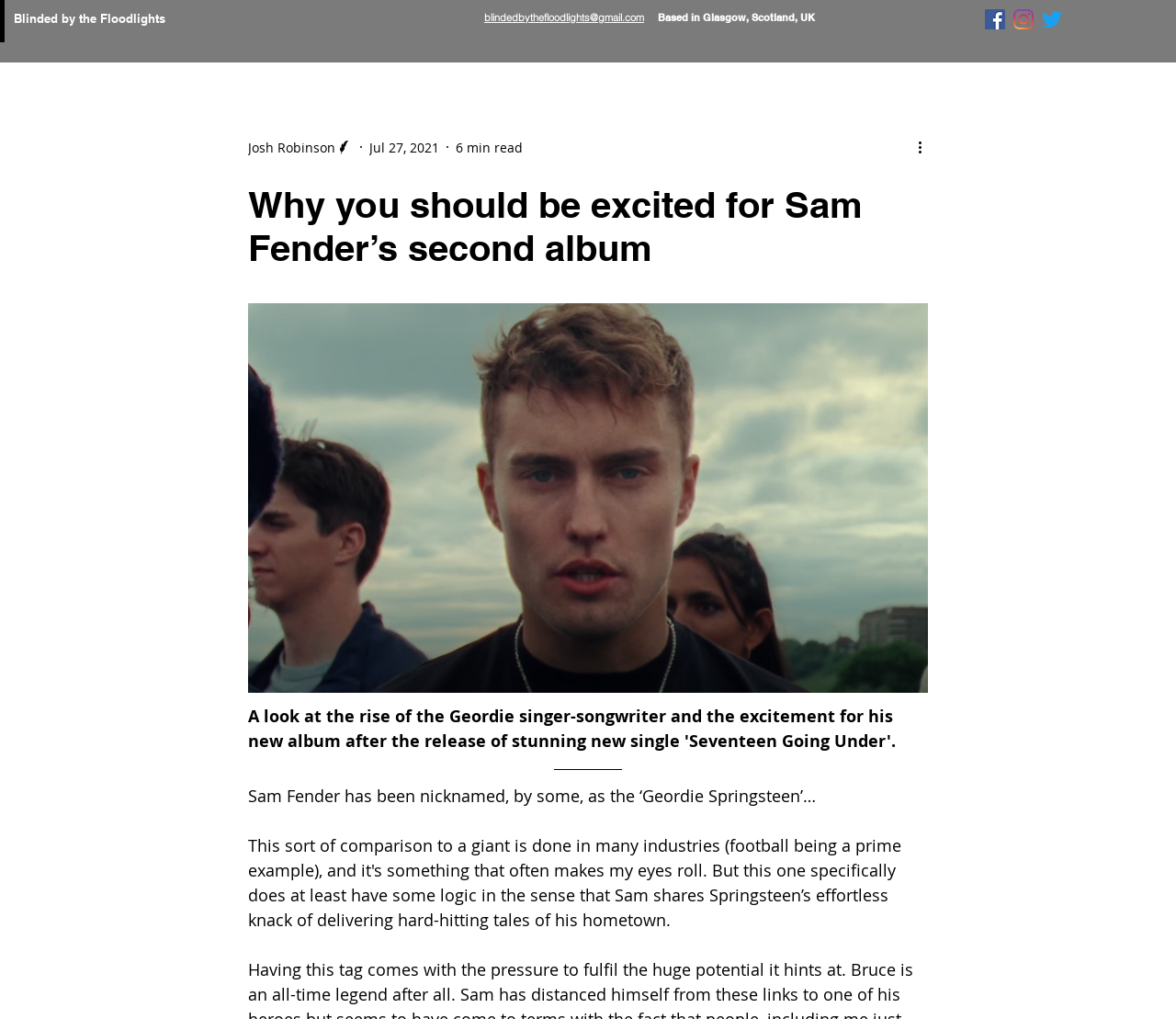What social media platforms are linked in the article?
Please provide a comprehensive answer based on the information in the image.

The social media links are present at the top right corner of the article, and they include Facebook, Instagram, and Twitter.